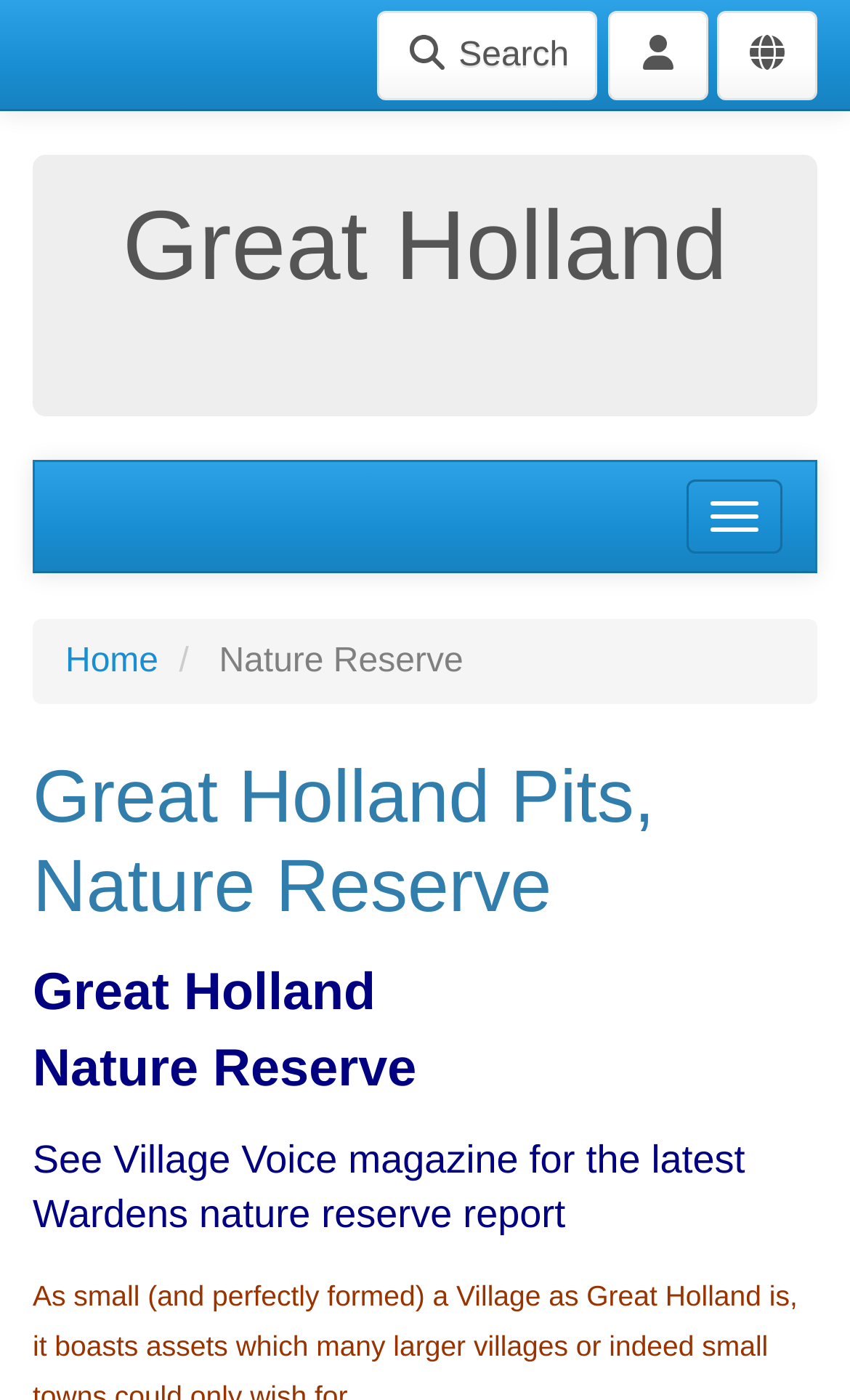What is the name of the nature reserve?
Look at the image and answer with only one word or phrase.

Great Holland Pits